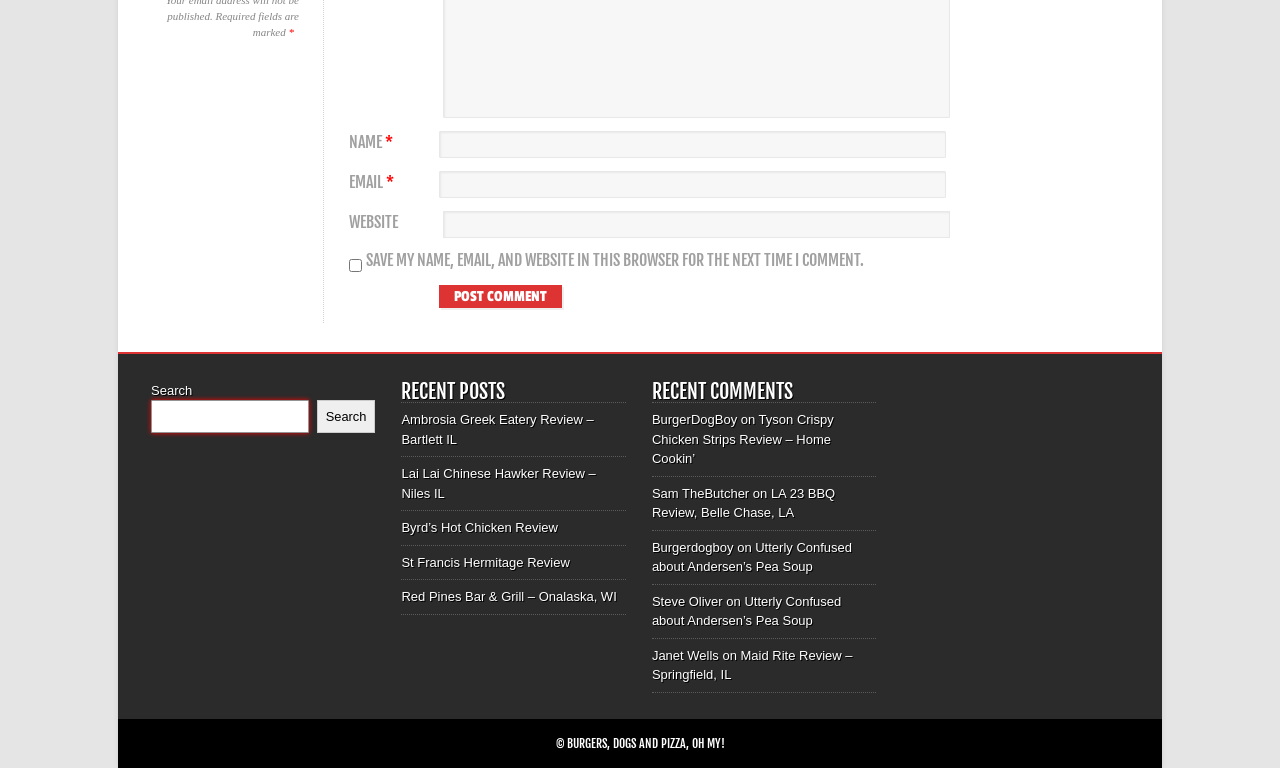Please give a short response to the question using one word or a phrase:
How many recent comments are displayed on the page?

5